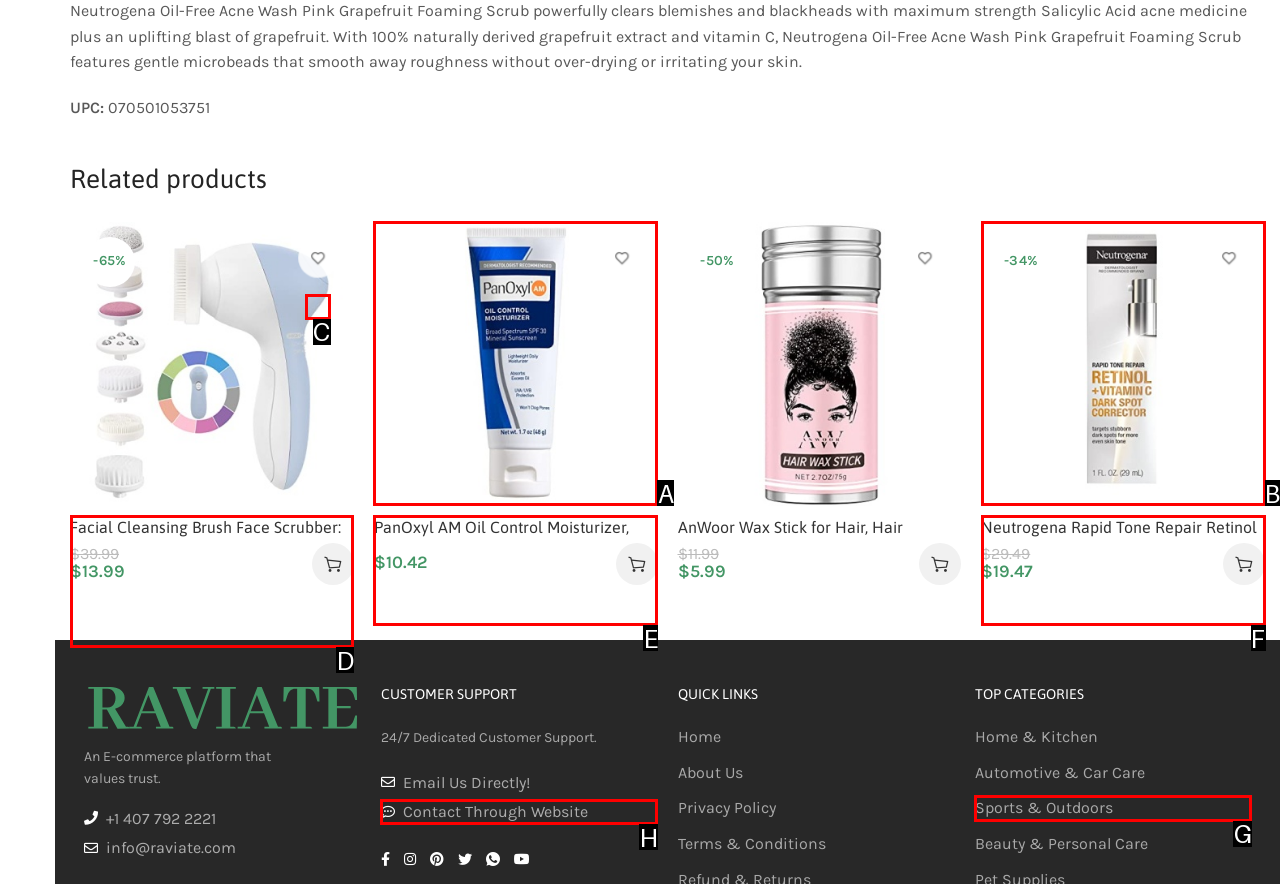Determine which HTML element corresponds to the description: parent_node: Add to wishlist. Provide the letter of the correct option.

A